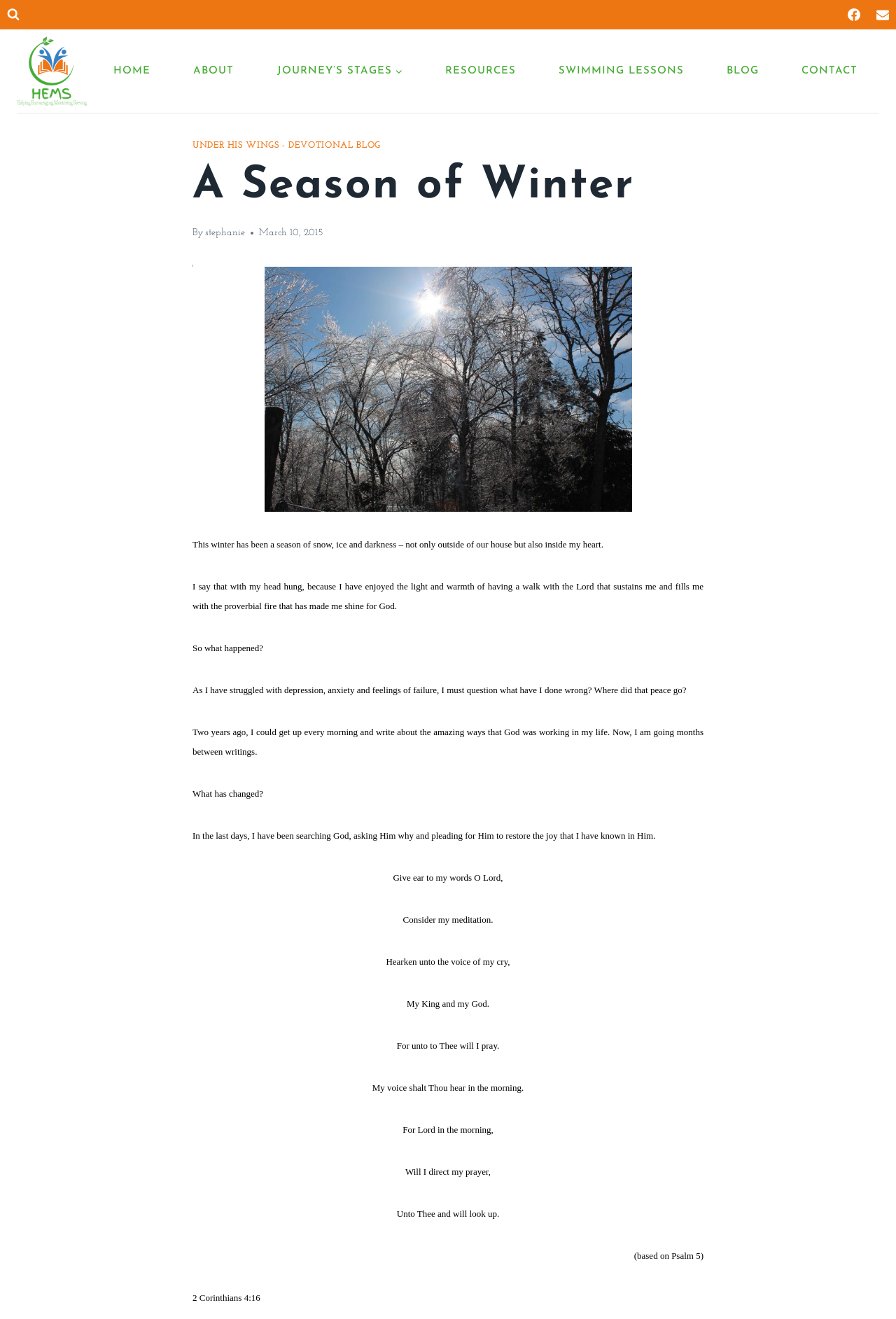Please analyze the image and give a detailed answer to the question:
What is the author of the blog post?

The author of the blog post can be found in the header section of the webpage, where it says 'By Stephanie'. This indicates that Stephanie is the author of the blog post.